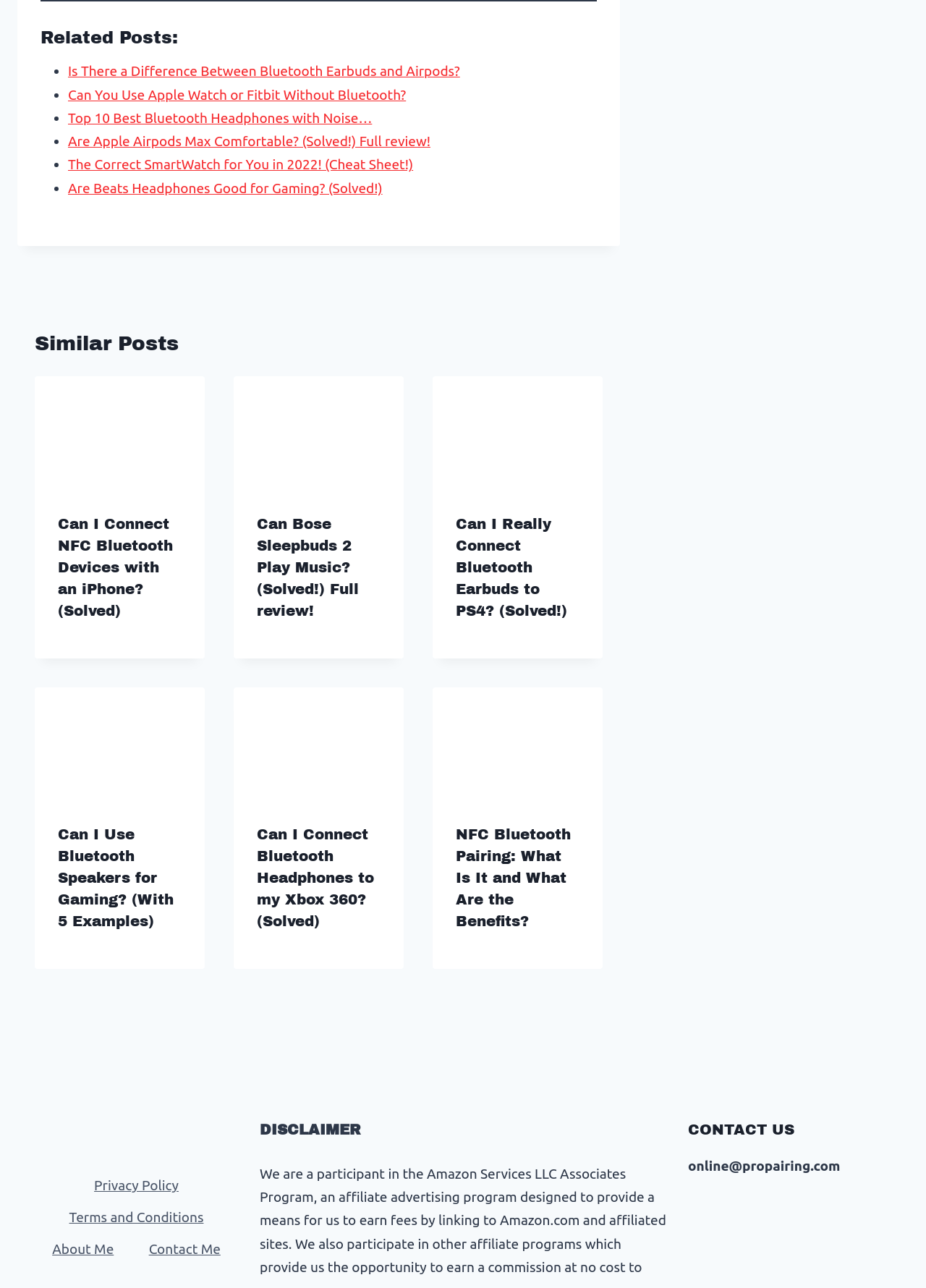Identify the bounding box coordinates of the area you need to click to perform the following instruction: "Click on 'Is There a Difference Between Bluetooth Earbuds and Airpods?'".

[0.073, 0.049, 0.497, 0.061]